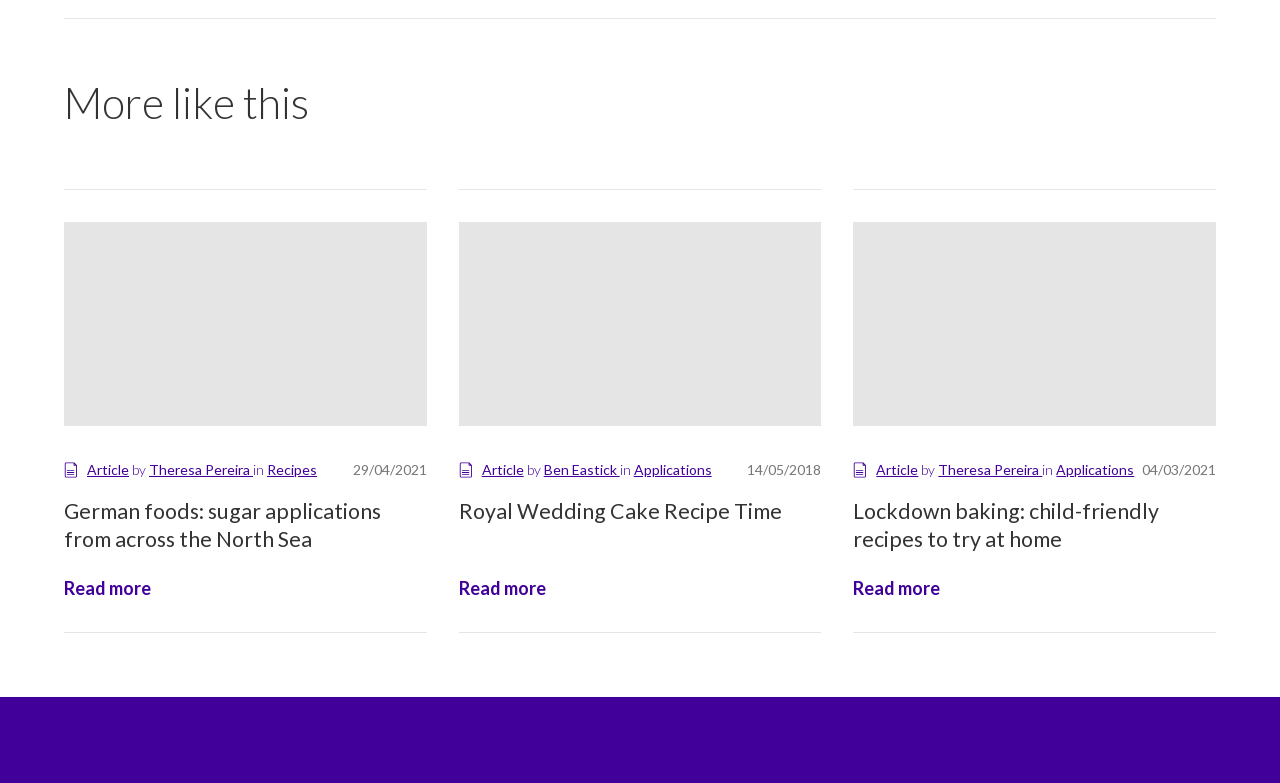Please determine the bounding box coordinates for the element that should be clicked to follow these instructions: "Learn more about German foods".

[0.05, 0.738, 0.118, 0.766]